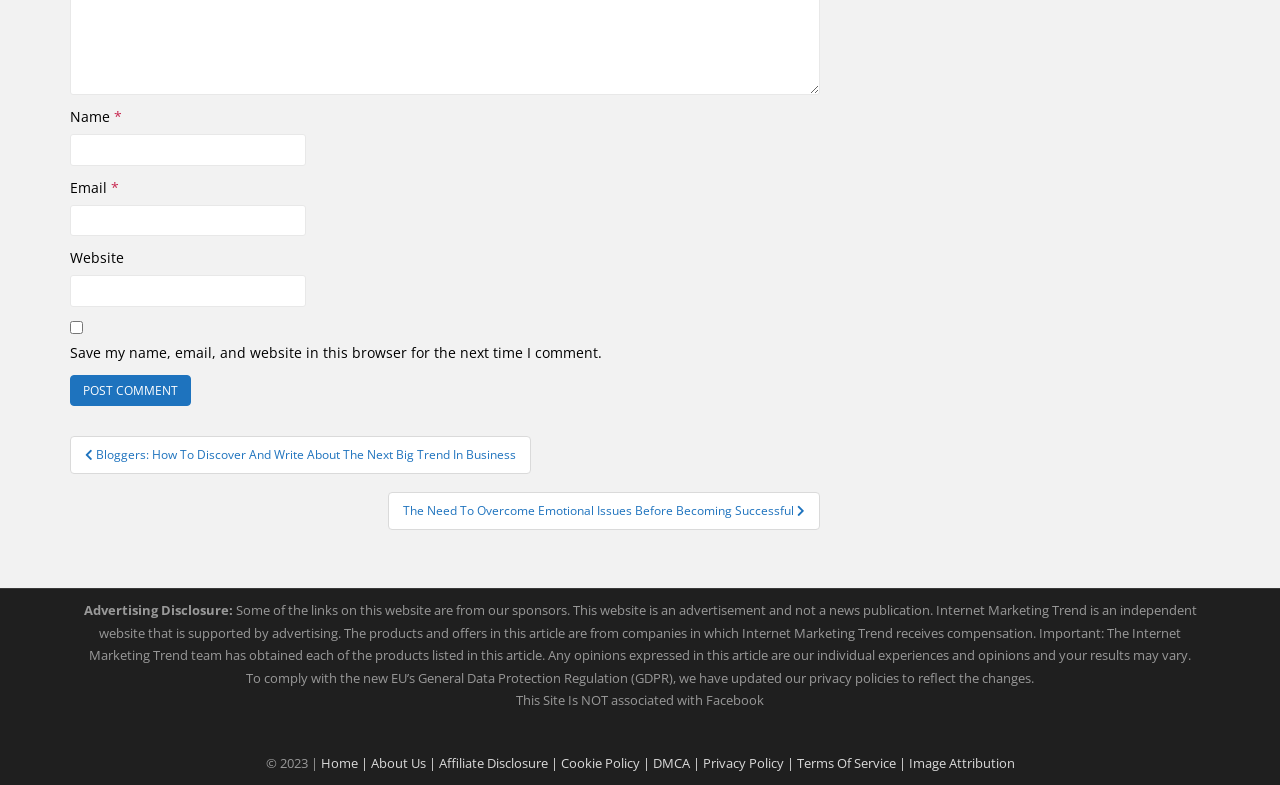Determine the bounding box coordinates for the HTML element described here: "parent_node: Name * name="author"".

[0.055, 0.171, 0.239, 0.211]